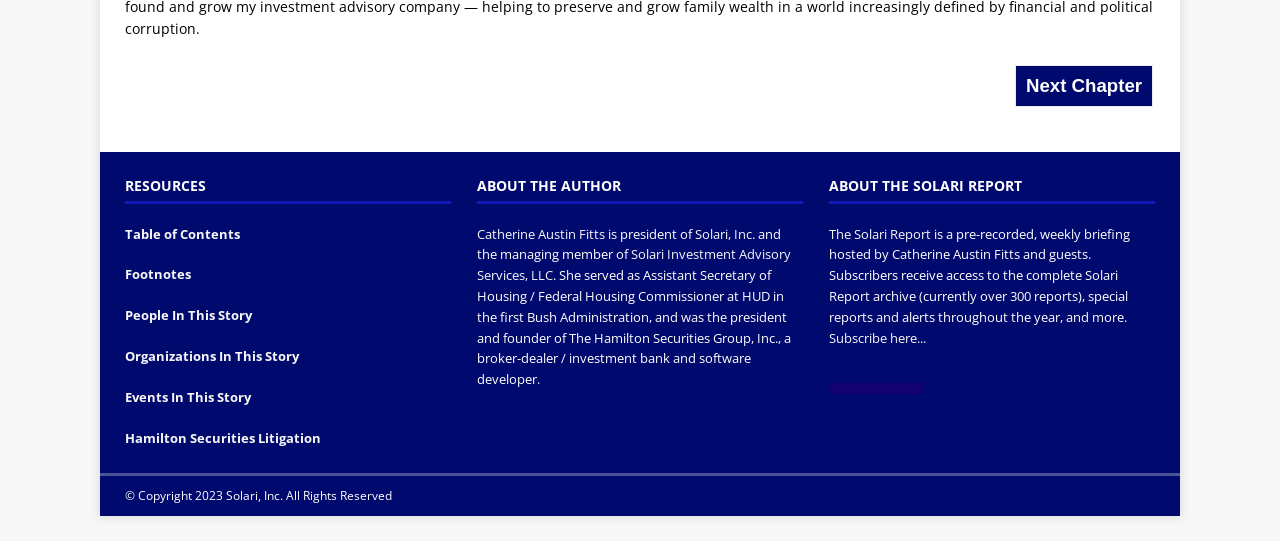Please specify the bounding box coordinates of the region to click in order to perform the following instruction: "Go to next chapter".

[0.802, 0.143, 0.892, 0.178]